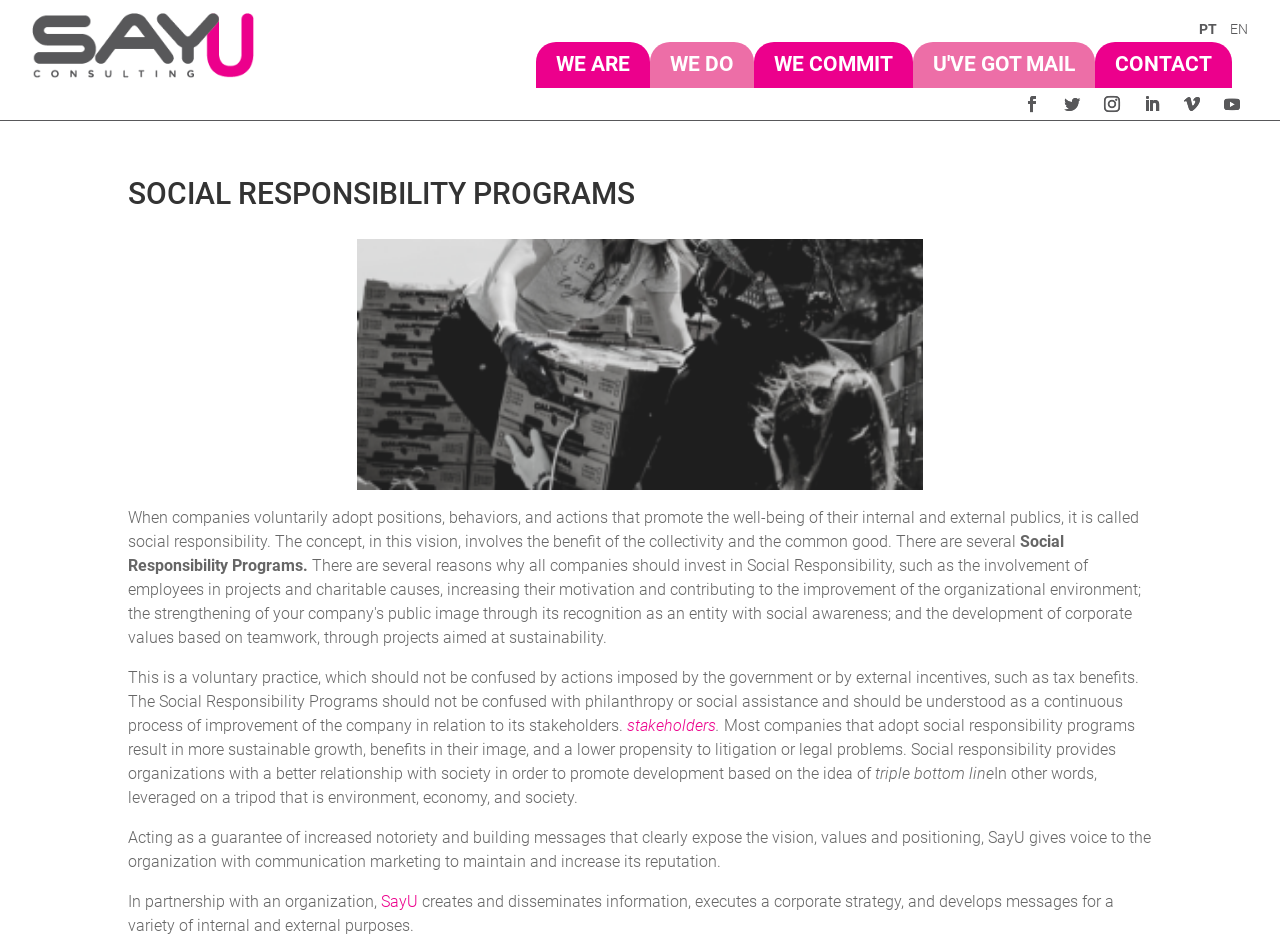Explain the webpage in detail, including its primary components.

The webpage is about Social Responsibility Programs, with a focus on the concept of social responsibility and its benefits. At the top left, there is a logo of SAYU Consulting, accompanied by a link to the homepage. On the top right, there are language options, including PT and EN.

Below the language options, there is a navigation menu with links to different sections, including "WE ARE", "WE DO", "WE COMMIT", "U'VE GOT MAIL", and "CONTACT". These links are positioned horizontally, with "WE ARE" on the left and "CONTACT" on the right.

The main content of the page is divided into sections, with headings and paragraphs of text. The first section has a heading "SOCIAL RESPONSIBILITY PROGRAMS" and a paragraph that explains the concept of social responsibility, highlighting its benefits for the collectivity and the common good.

The next section has three paragraphs of text that discuss social responsibility programs in more detail, including their voluntary nature, differences from philanthropy and social assistance, and benefits for companies that adopt them. There is also a link to "stakeholders" and a mention of "triple bottom line" in this section.

The final section has two paragraphs of text that describe how SayU helps organizations with communication marketing to maintain and increase their reputation, and creates and disseminates information as part of a corporate strategy.

Throughout the page, there are several links and icons, including social media icons on the right side of the page. The overall layout is organized, with clear headings and concise text that explains the concept of social responsibility and its benefits.